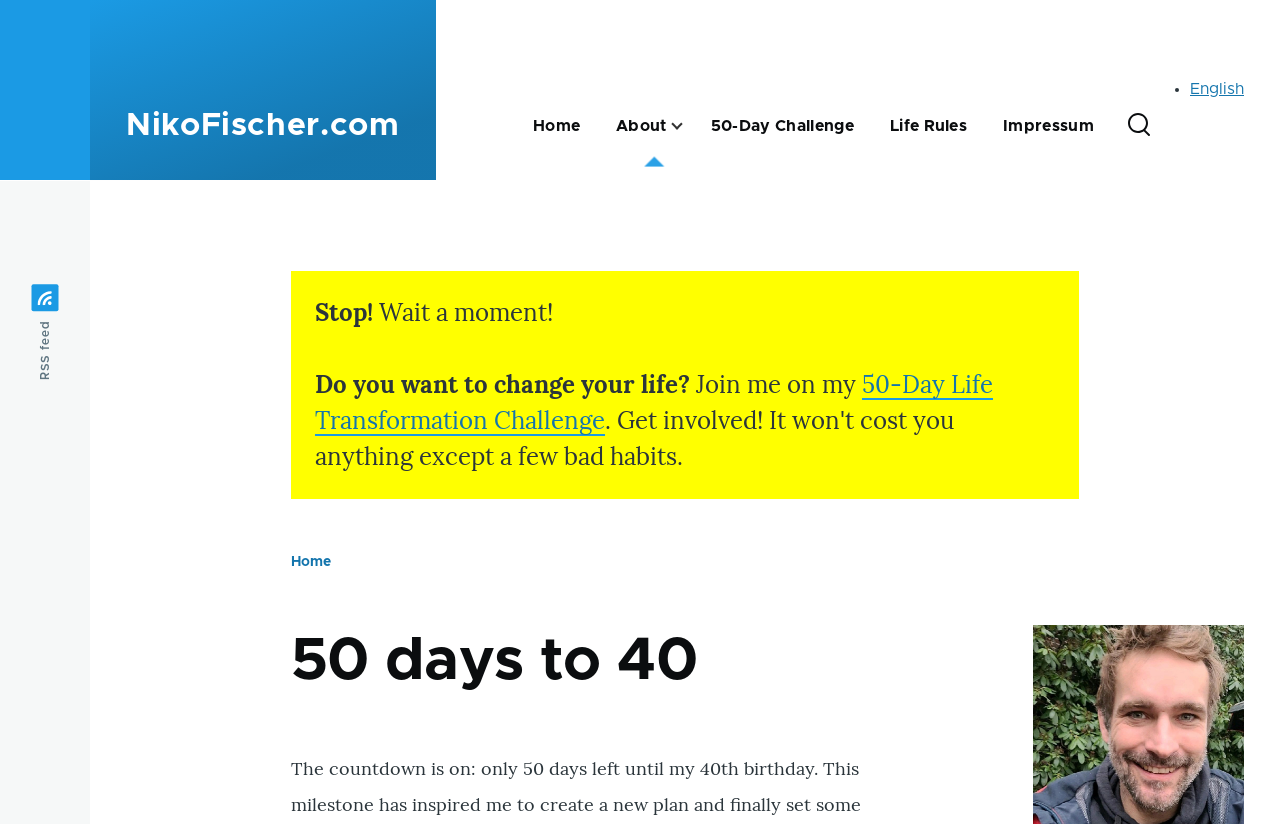What is the main navigation section? From the image, respond with a single word or brief phrase.

Home, About, etc.